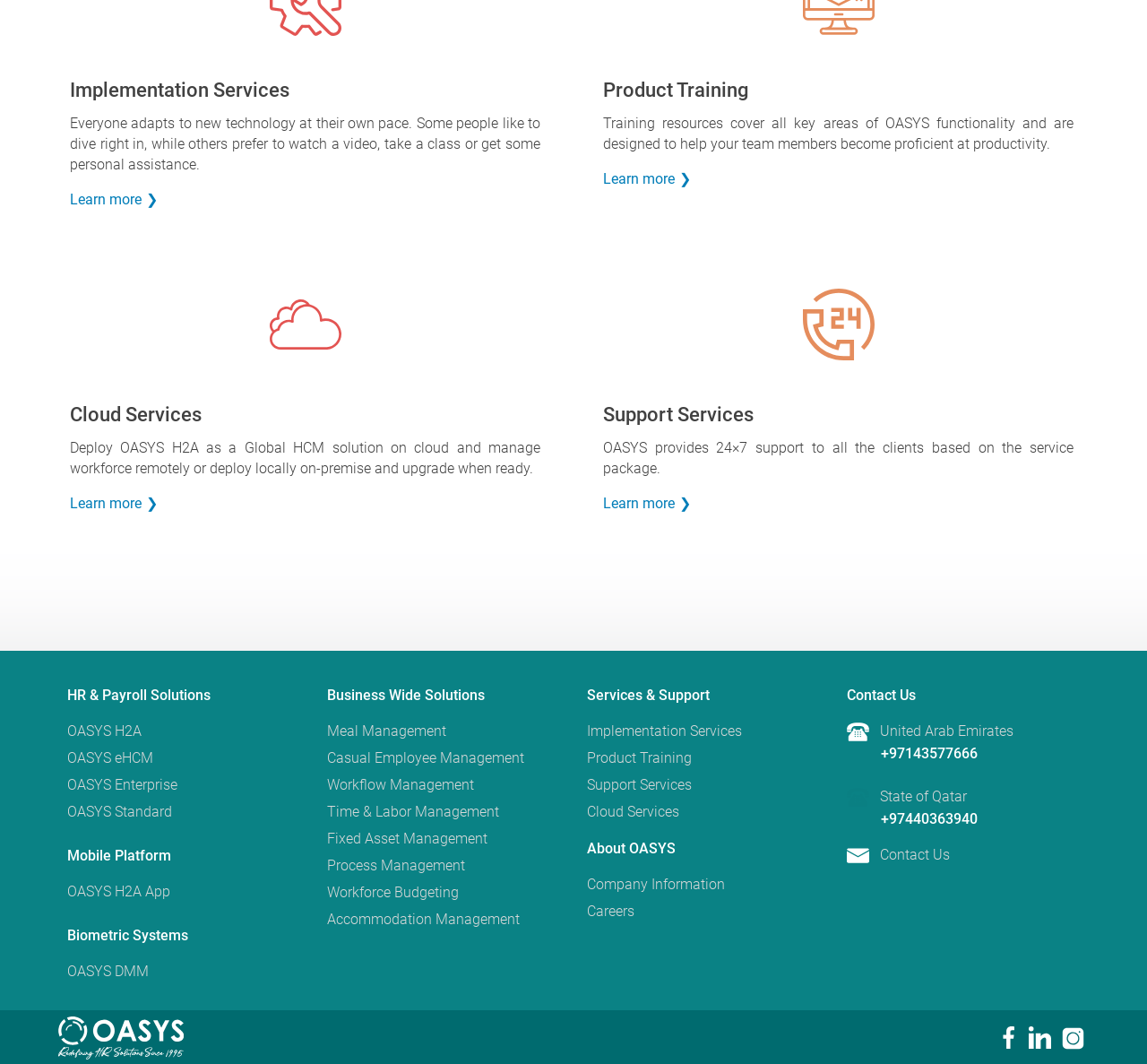Determine the bounding box coordinates of the section to be clicked to follow the instruction: "Learn more about Implementation Services". The coordinates should be given as four float numbers between 0 and 1, formatted as [left, top, right, bottom].

[0.061, 0.179, 0.138, 0.195]